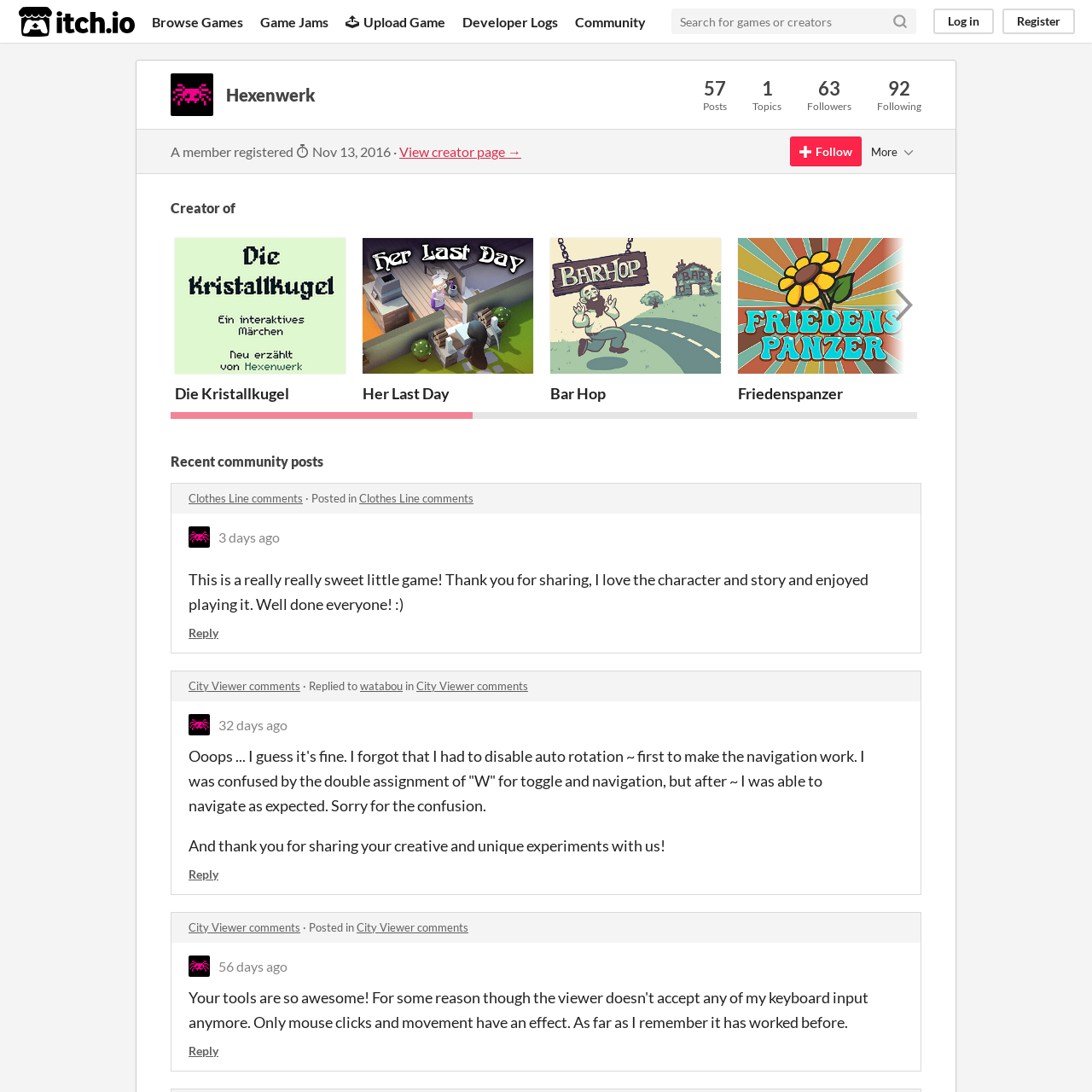Carefully examine the image inside the red box and generate a detailed caption for it.

The image features a simplistic yet striking design that likely serves as a logo or an icon for a game or creative project on the itch.io platform. Its minimalist aesthetic employs clean lines and a monochromatic color scheme, emphasizing clarity and modernity. This image is positioned within the section labeled "Creator of," suggesting that it represents an aspect of the creator's identity or the project itself, possibly related to the top games mentioned on the page. The overall presentation connects viewers to the creative works associated with the Hexenwerk title, inviting them to explore further and engage with the developer's offerings.